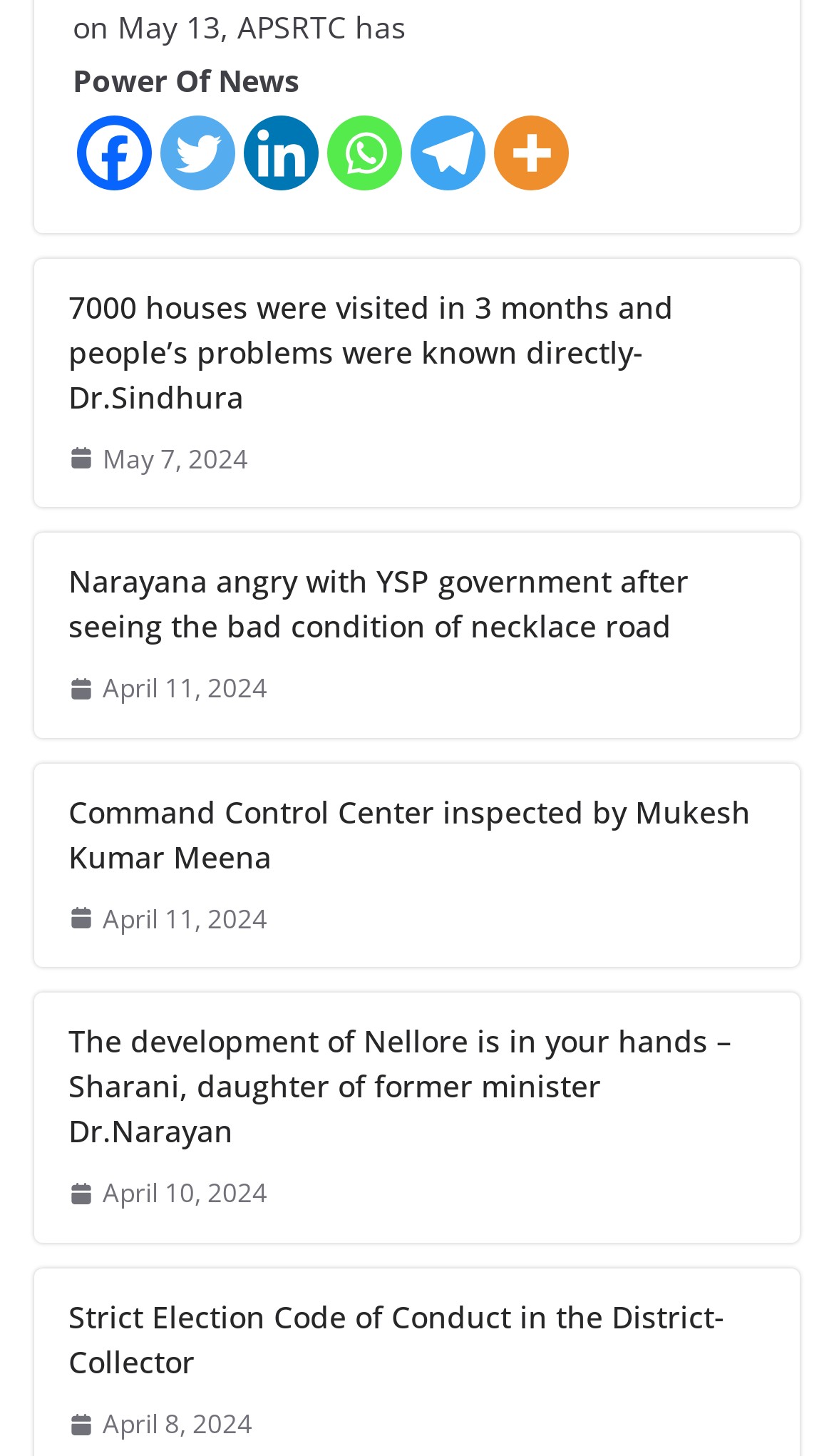How many social media links are at the top of the page?
Look at the image and construct a detailed response to the question.

I looked at the top of the page and counted the number of social media links. There are links to Facebook, Twitter, Linkedin, Whatsapp, Telegram, and More, so there are 6 social media links in total.